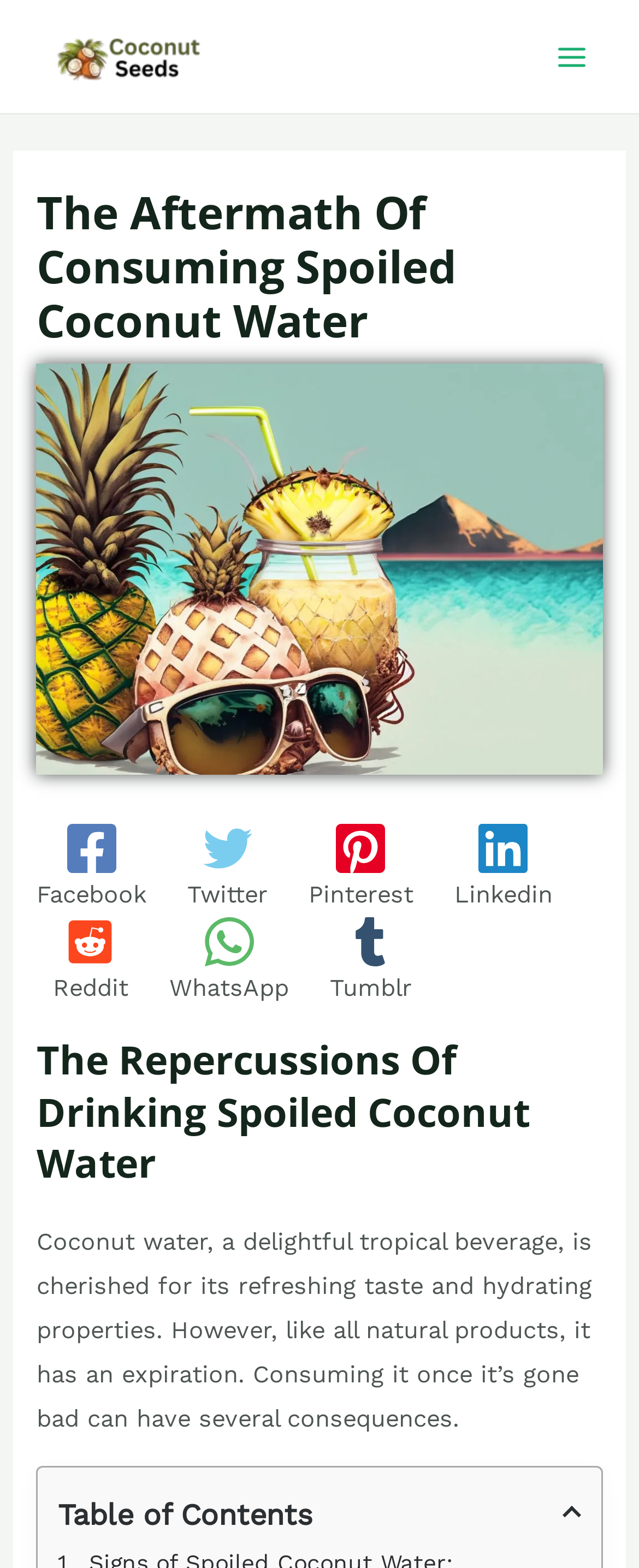Provide the bounding box coordinates of the section that needs to be clicked to accomplish the following instruction: "Share on Pinterest."

[0.483, 0.525, 0.647, 0.579]